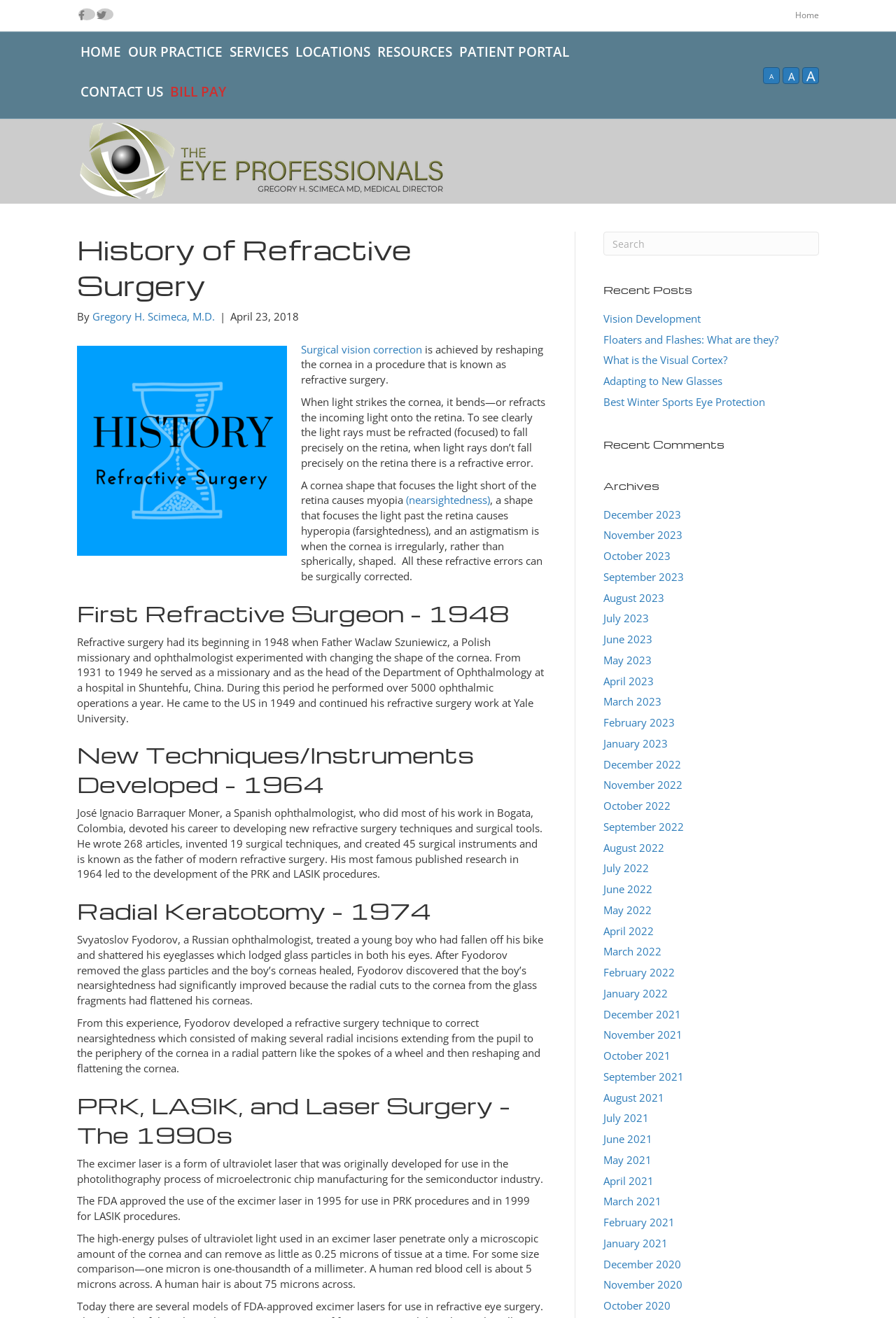Who is known as the father of modern refractive surgery?
Could you give a comprehensive explanation in response to this question?

According to the webpage, José Ignacio Barraquer Moner, a Spanish ophthalmologist, is known as the father of modern refractive surgery due to his significant contributions to the field, including the development of new techniques and surgical tools.